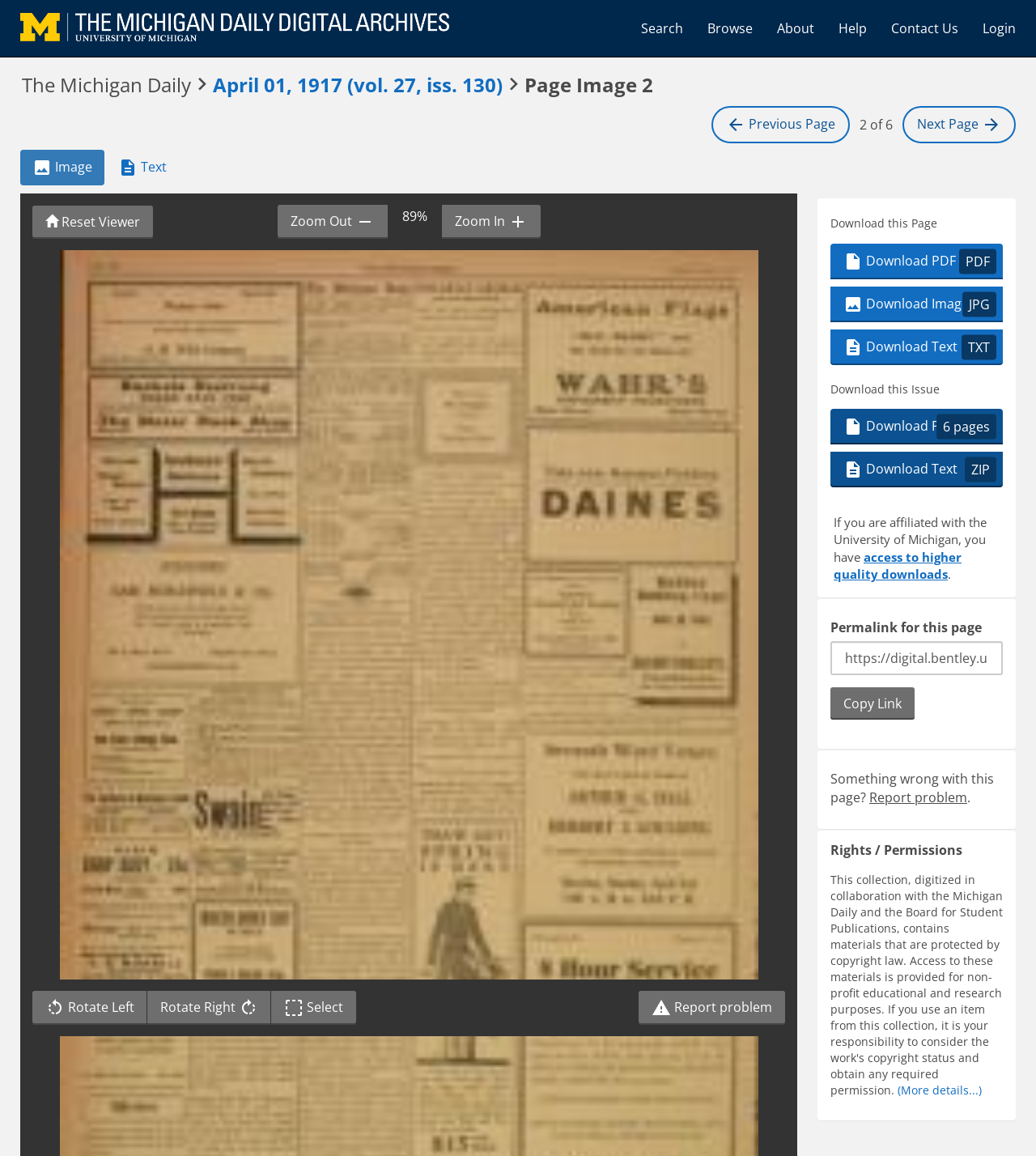Kindly respond to the following question with a single word or a brief phrase: 
What is the issue date of the Michigan Daily publication?

April 01, 1917